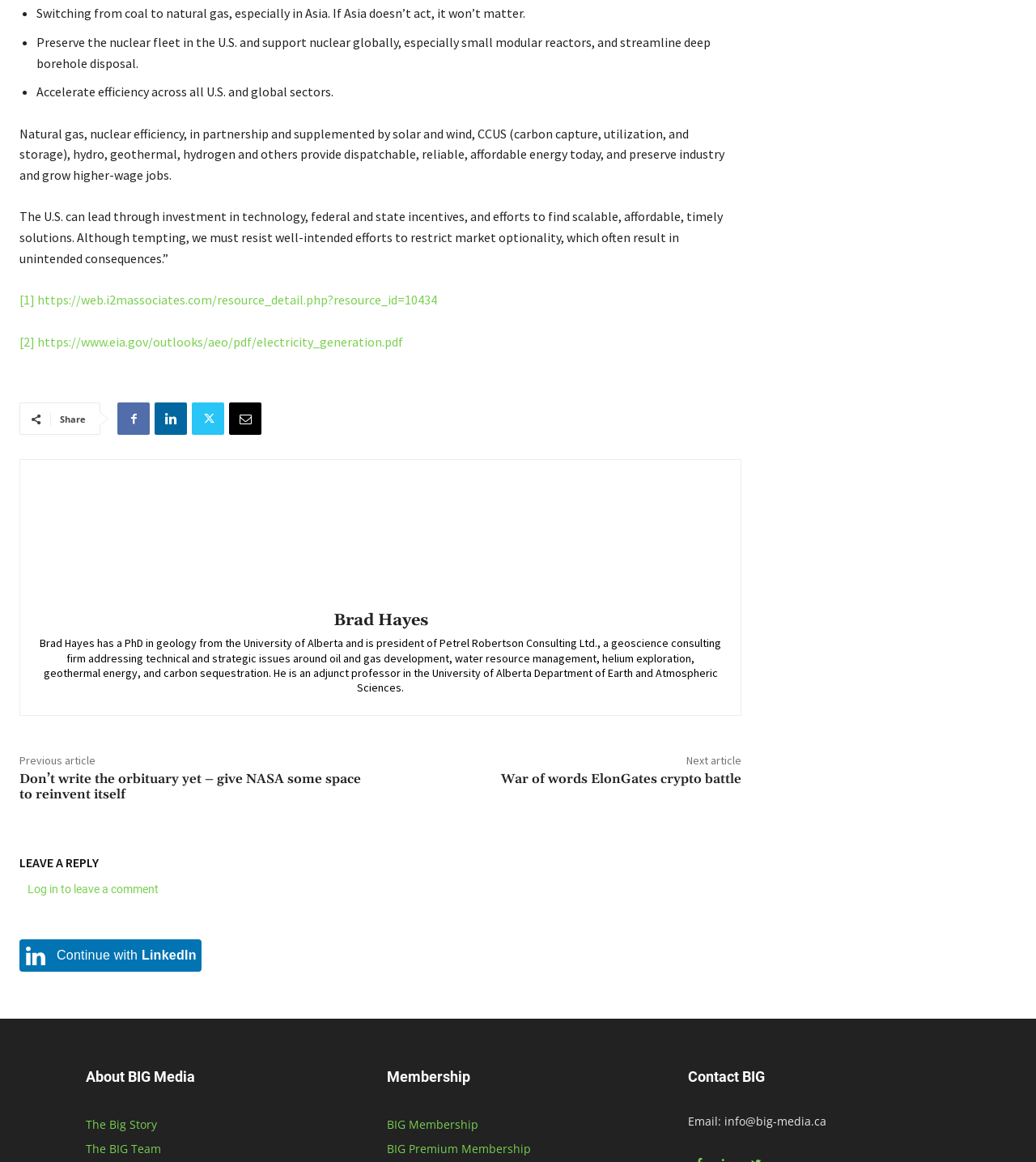Can you find the bounding box coordinates for the element that needs to be clicked to execute this instruction: "Click the link to learn more about the resource"? The coordinates should be given as four float numbers between 0 and 1, i.e., [left, top, right, bottom].

[0.036, 0.251, 0.422, 0.265]